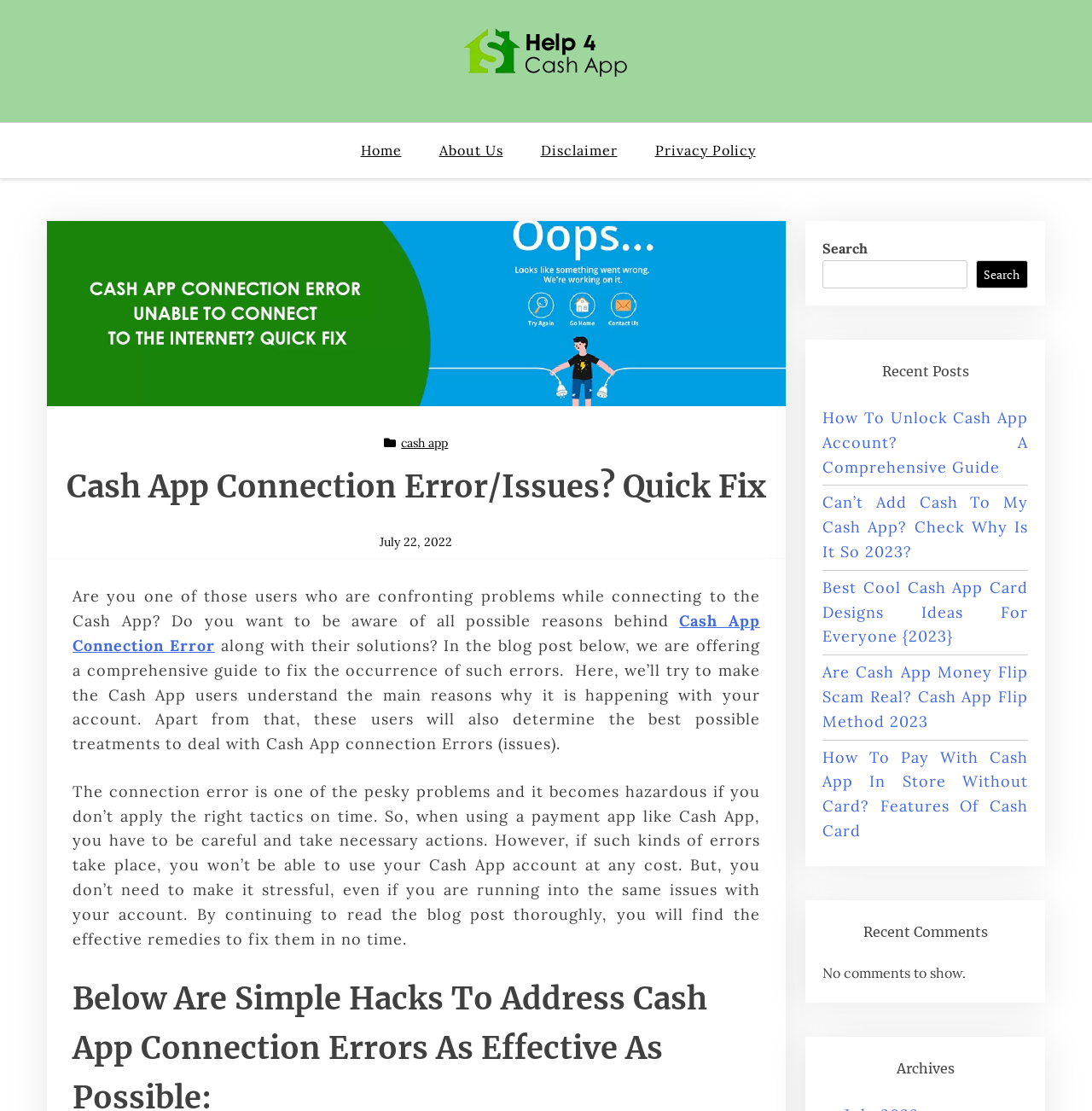Provide a thorough and detailed response to the question by examining the image: 
What is the main topic of this webpage?

Based on the webpage content, the main topic is about troubleshooting Cash App connection errors and issues, providing a comprehensive guide to fix these problems.